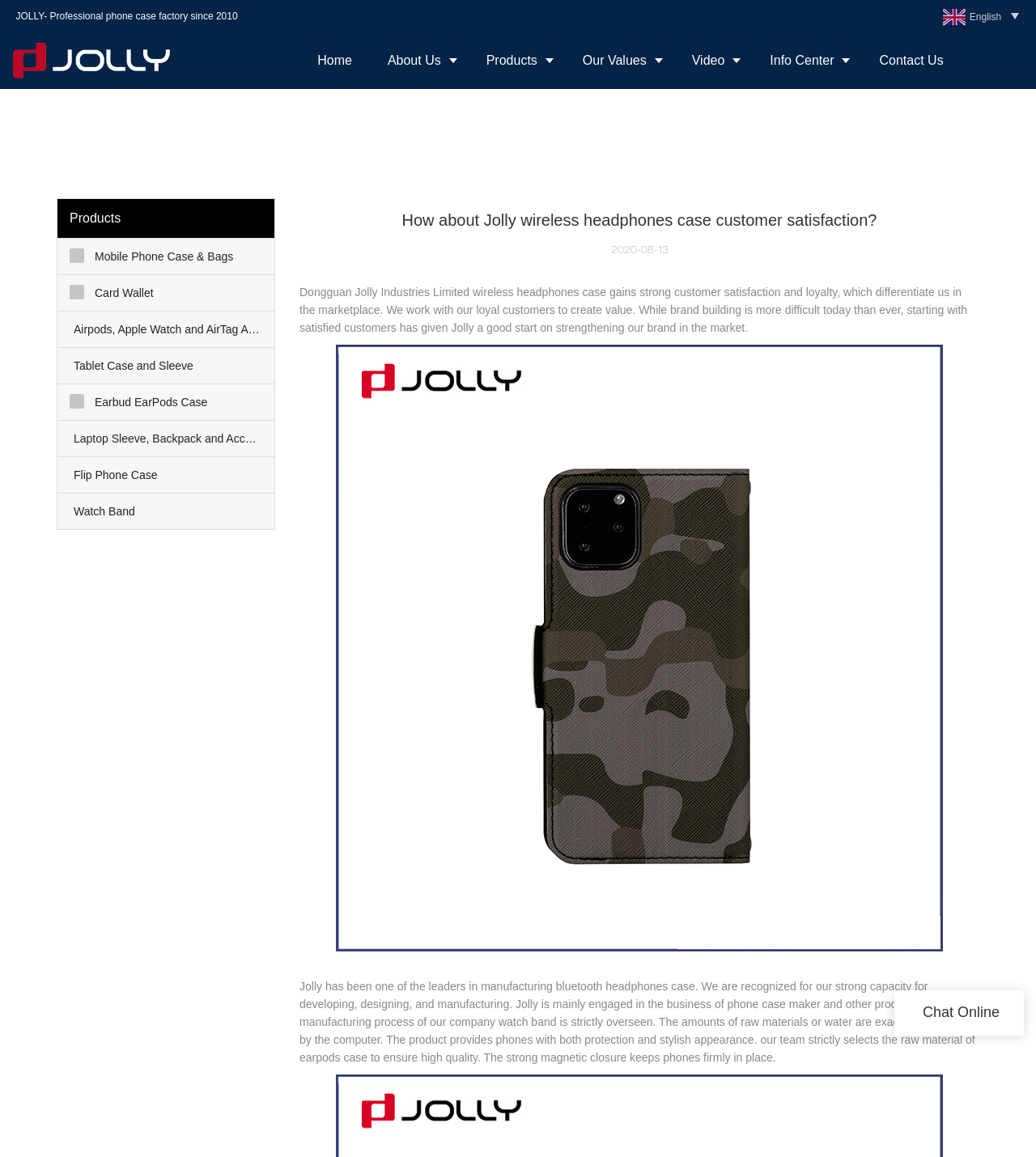Please identify the bounding box coordinates of where to click in order to follow the instruction: "Search for something".

None